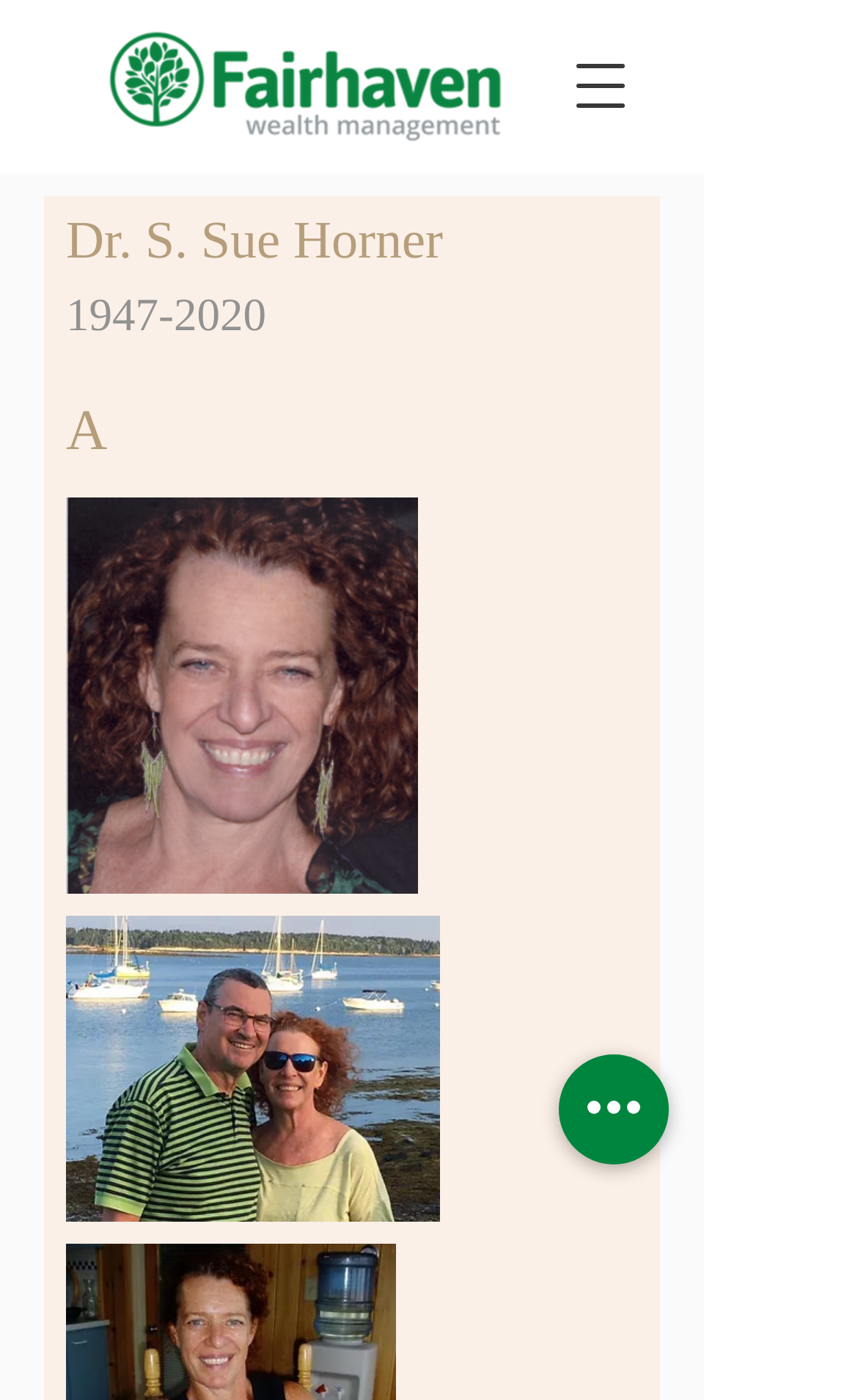What is the year range mentioned on the webpage?
Please use the visual content to give a single word or phrase answer.

1947-2020